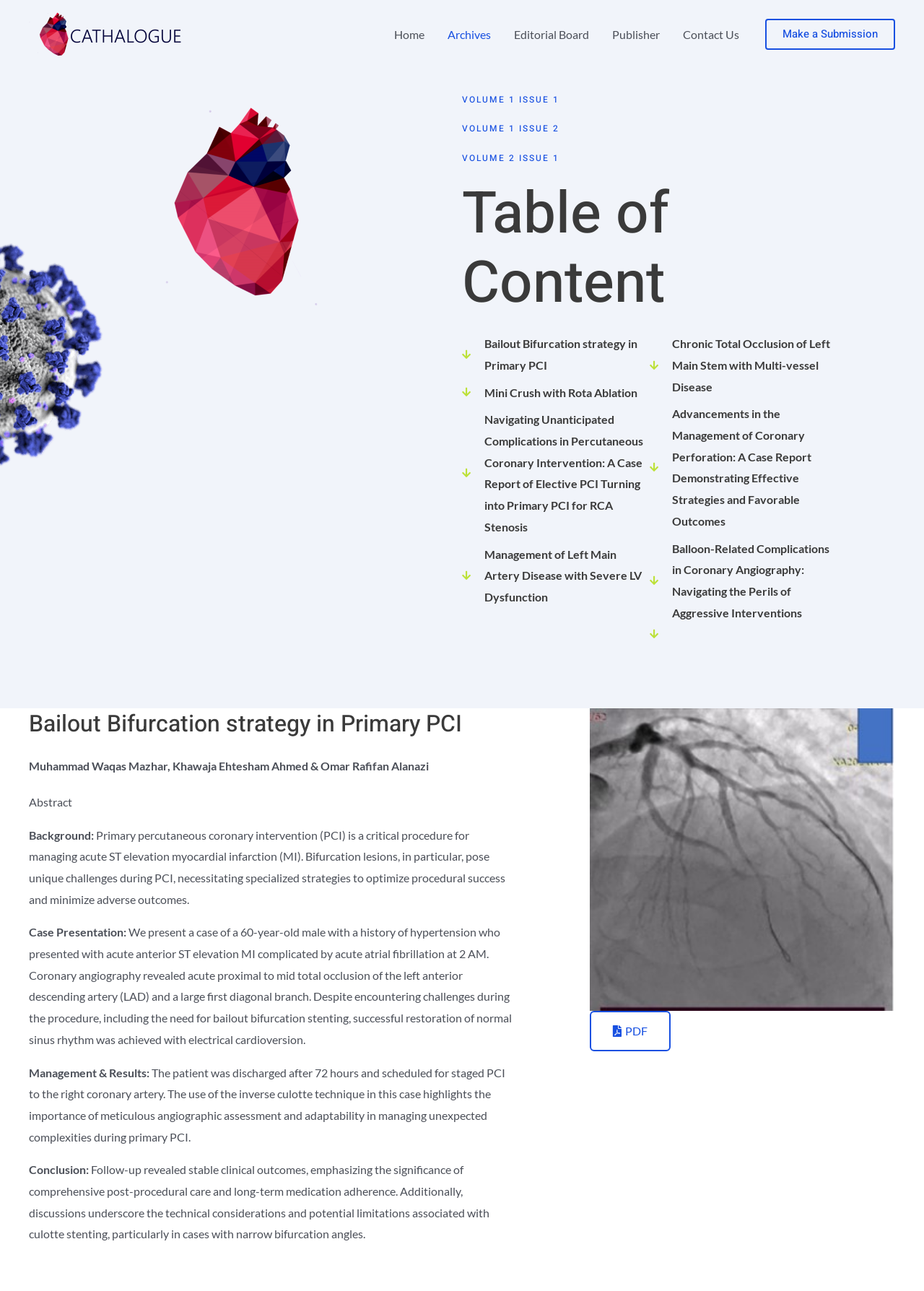Given the following UI element description: "Make a Submission", find the bounding box coordinates in the webpage screenshot.

[0.828, 0.015, 0.969, 0.039]